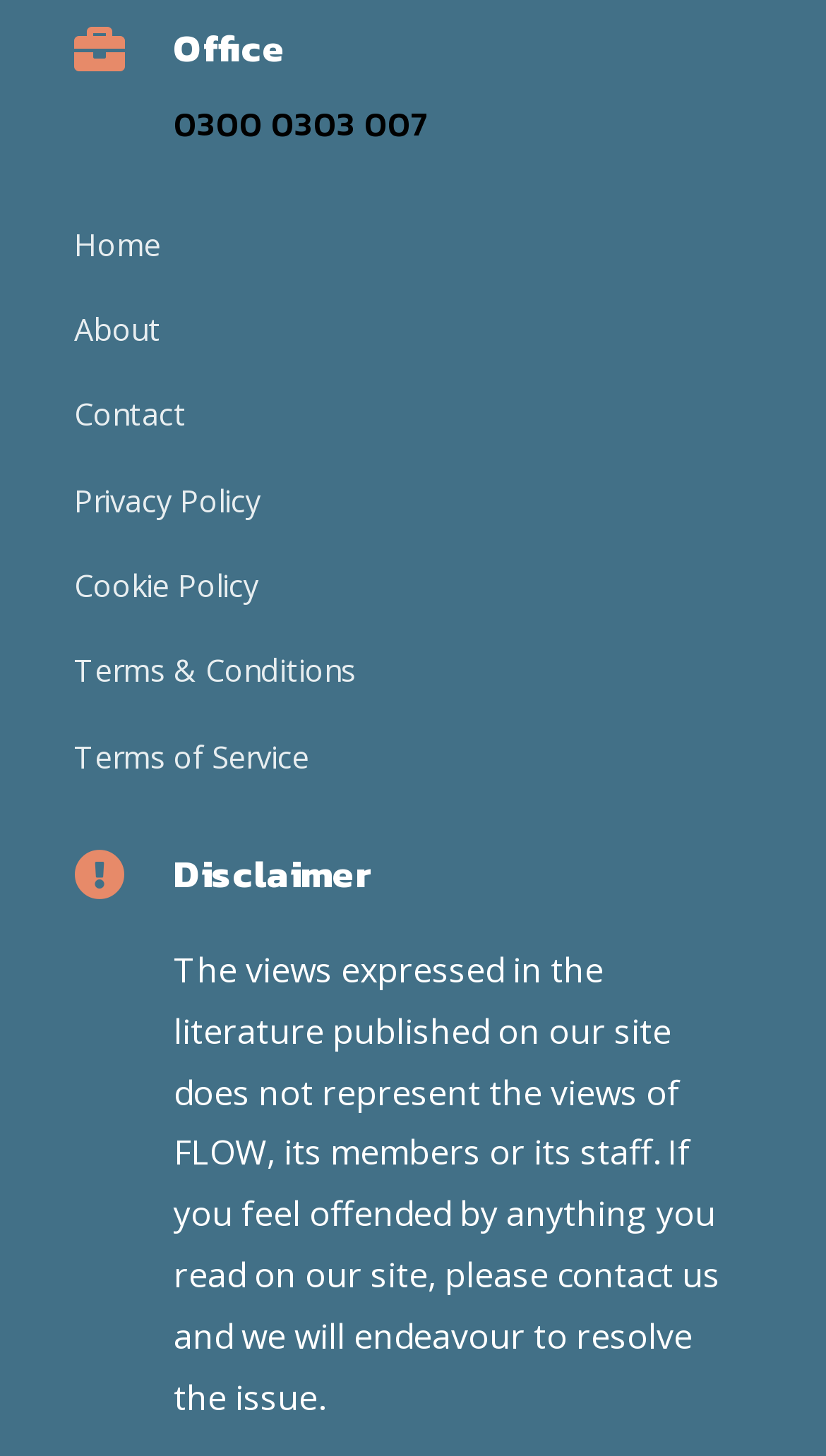Please identify the bounding box coordinates of the clickable area that will allow you to execute the instruction: "Click on Office".

[0.21, 0.015, 0.91, 0.064]